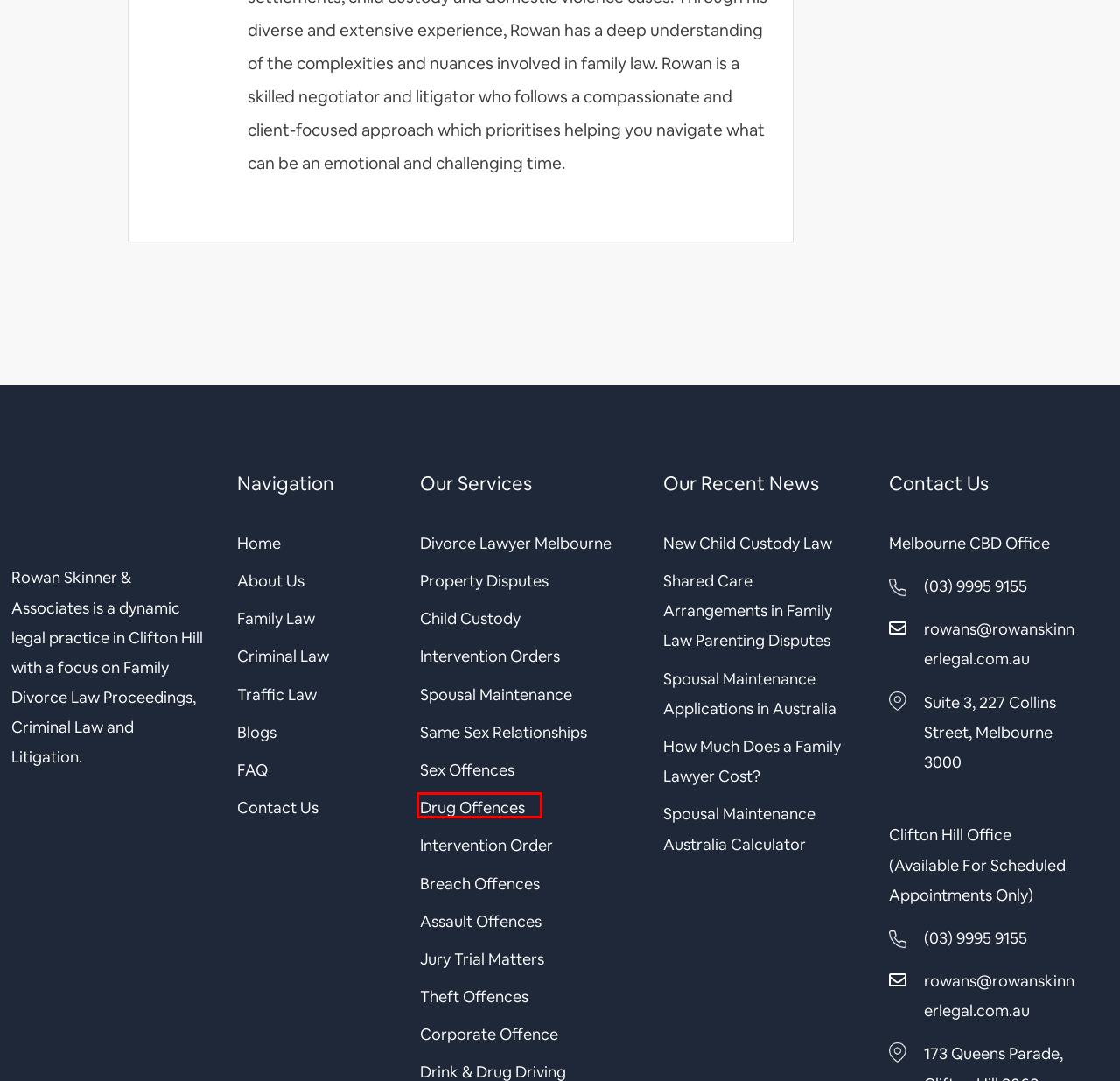You are given a webpage screenshot where a red bounding box highlights an element. Determine the most fitting webpage description for the new page that loads after clicking the element within the red bounding box. Here are the candidates:
A. Family Violence Archives
B. Find Out - New Child Custody Law
C. Parenting Orders Archives
D. Marriage Archives
E. Transport Archives
F. Binding Financial Agreement Archives
G. News Archives
H. Property Settlements Archives

D